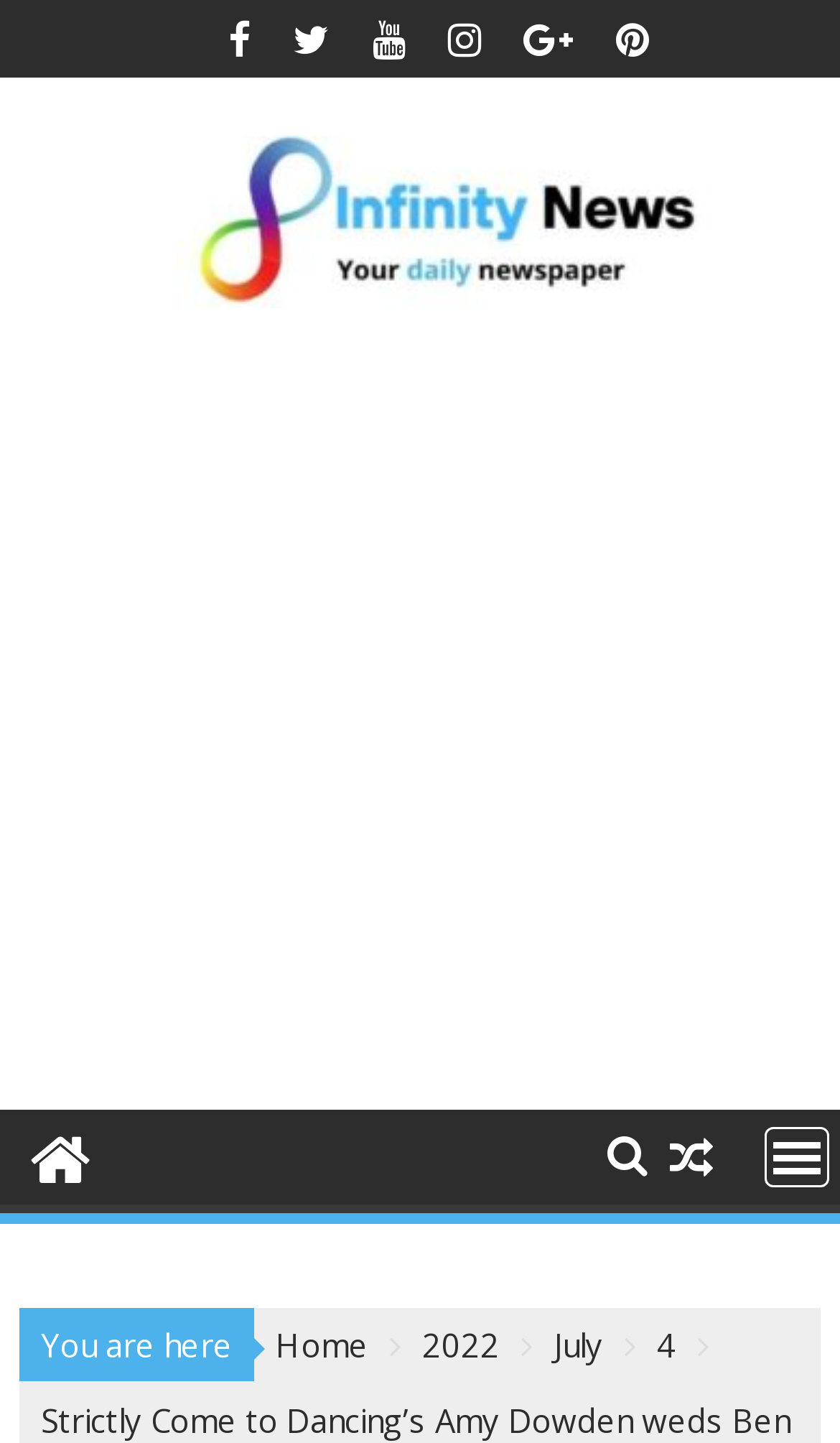Highlight the bounding box coordinates of the region I should click on to meet the following instruction: "Click the 'Home' link".

None